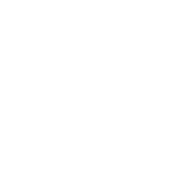What is the price of the sofa?
Refer to the screenshot and respond with a concise word or phrase.

₨ 24,000